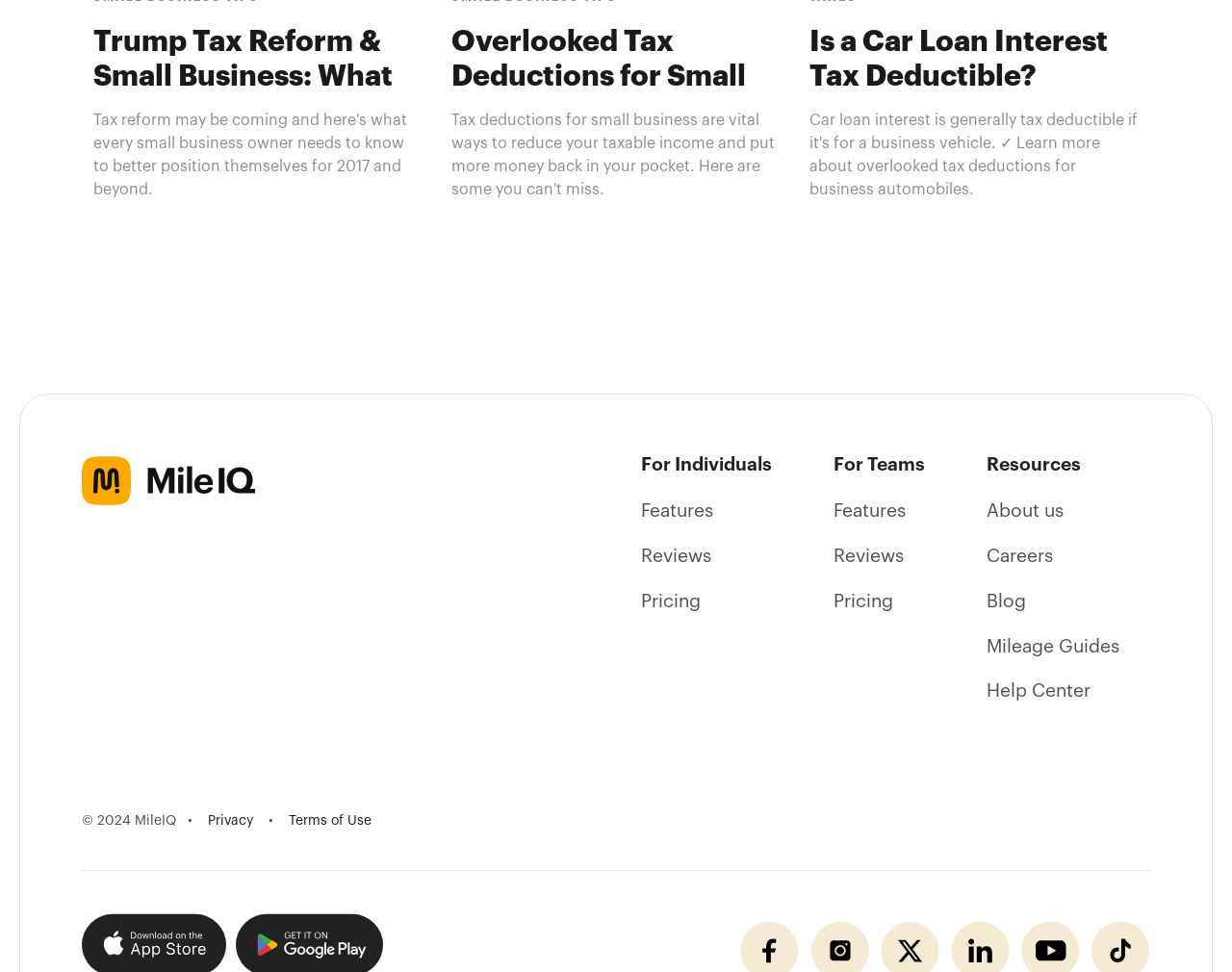Please identify the bounding box coordinates of the element's region that needs to be clicked to fulfill the following instruction: "View Privacy Policy". The bounding box coordinates should consist of four float numbers between 0 and 1, i.e., [left, top, right, bottom].

[0.169, 0.838, 0.205, 0.852]